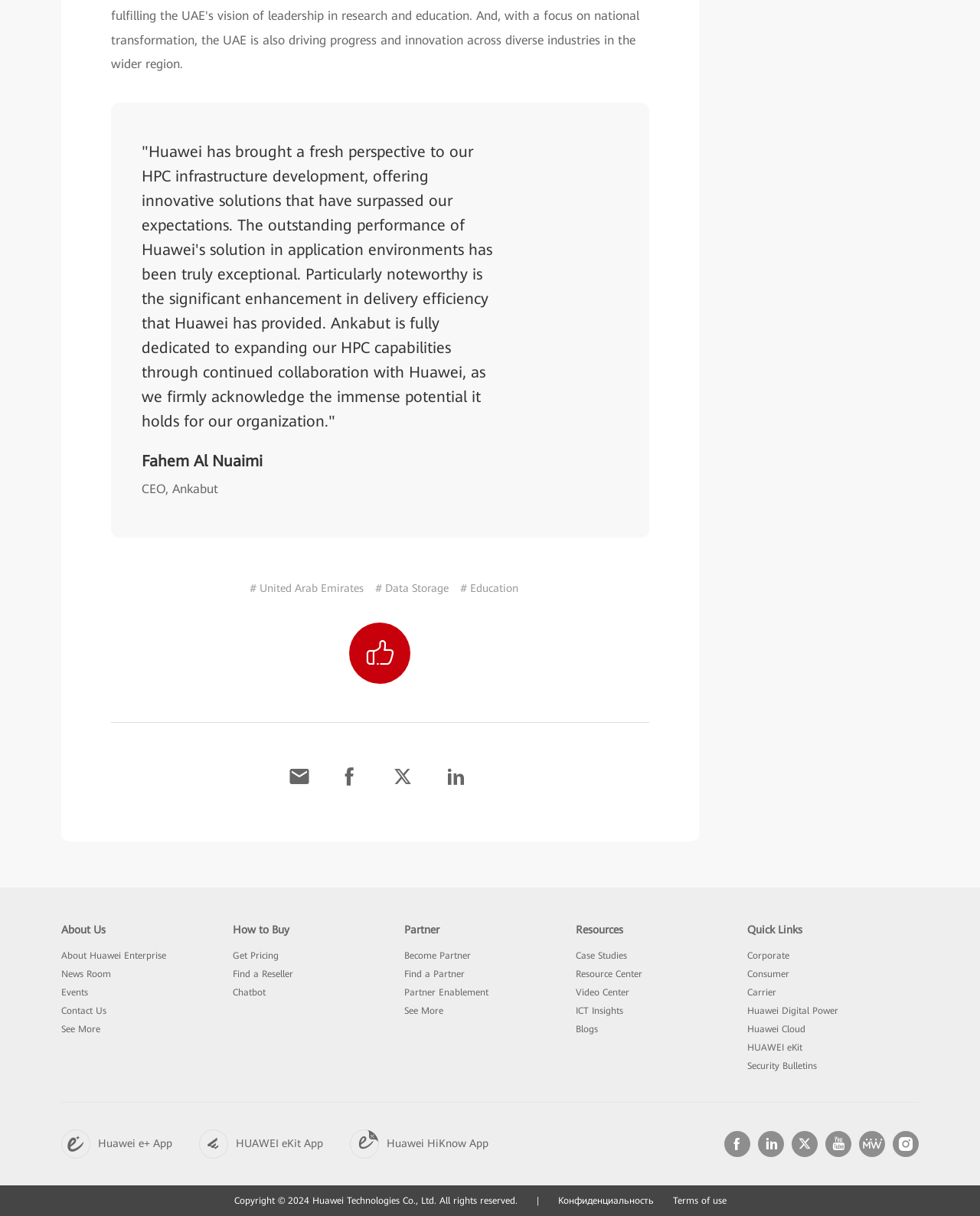Determine the bounding box for the UI element described here: "# United Arab Emirates".

[0.251, 0.477, 0.375, 0.489]